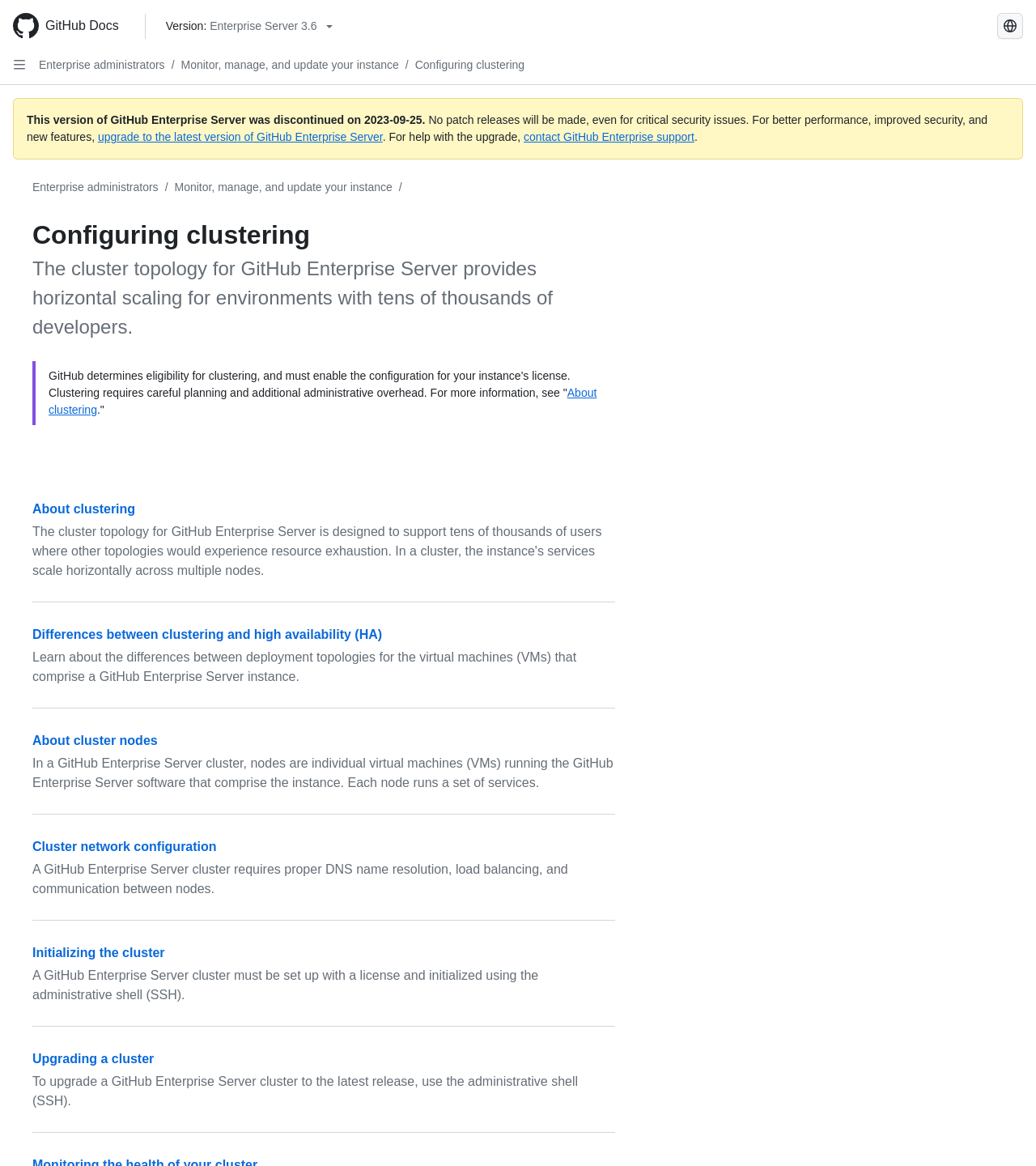Detail the features and information presented on the webpage.

This webpage is about configuring clustering for GitHub Enterprise Server, specifically version 3.6. At the top, there is a banner with a link to "GitHub Docs" and a button to select the GitHub product version, which is currently set to "Enterprise Server 3.6". Next to it, there is a search bar with a button to search GitHub Docs.

Below the banner, there is a navigation breadcrumb with links to "Enterprise administrators", "Monitor, manage, and update your instance", and "Configuring clustering". There is also a notice that this version of GitHub Enterprise Server was discontinued on September 25, 2023, and that no patch releases will be made, even for critical security issues. It recommends upgrading to the latest version for better performance, improved security, and new features.

The main content of the page is divided into sections, each with a heading. The first section is about configuring clustering, which provides horizontal scaling for environments with tens of thousands of developers. There is a link to "About clustering" for more information.

The subsequent sections cover topics such as differences between clustering and high availability, about cluster nodes, cluster network configuration, initializing the cluster, and upgrading a cluster. Each section has a heading and a brief description, with links to more detailed information.

At the bottom right corner of the page, there is a button to scroll to the top.